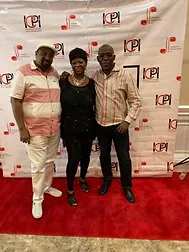Describe the scene in the image with detailed observations.

The image features three individuals posing together at a vibrant event, likely a book launch or cultural gathering, as suggested by the setting and the backdrop. They stand against a decorative backdrop with logos and musical motifs, indicative of a creative industry focus. The first person on the left wears a casual striped shirt paired with white pants and shoes, exuding a relaxed vibe. In the center, a woman is dressed in a stylish black outfit embellished with sparkles, showcasing elegance. On the right, a man sports a plaid shirt, contributing to the ensemble with a polished look. The red carpet underfoot adds a sense of occasion to this moment, highlighting the importance of the event. This photograph captures the spirit of camaraderie and celebration within the creative and entertainment sectors.